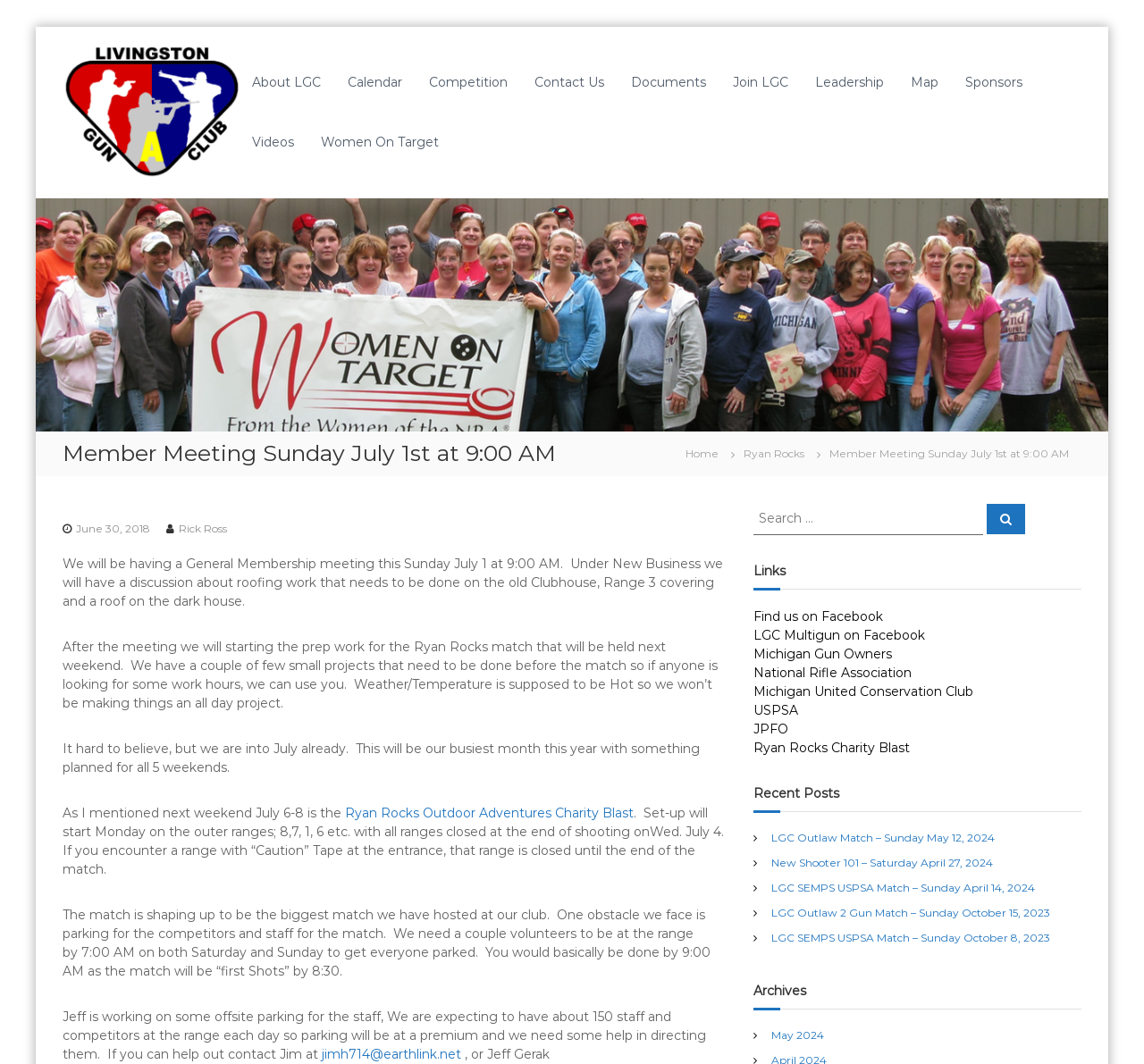Can you find the bounding box coordinates for the element that needs to be clicked to execute this instruction: "Visit the 'Ryan Rocks Outdoor Adventures Charity Blast' page"? The coordinates should be given as four float numbers between 0 and 1, i.e., [left, top, right, bottom].

[0.302, 0.756, 0.554, 0.771]